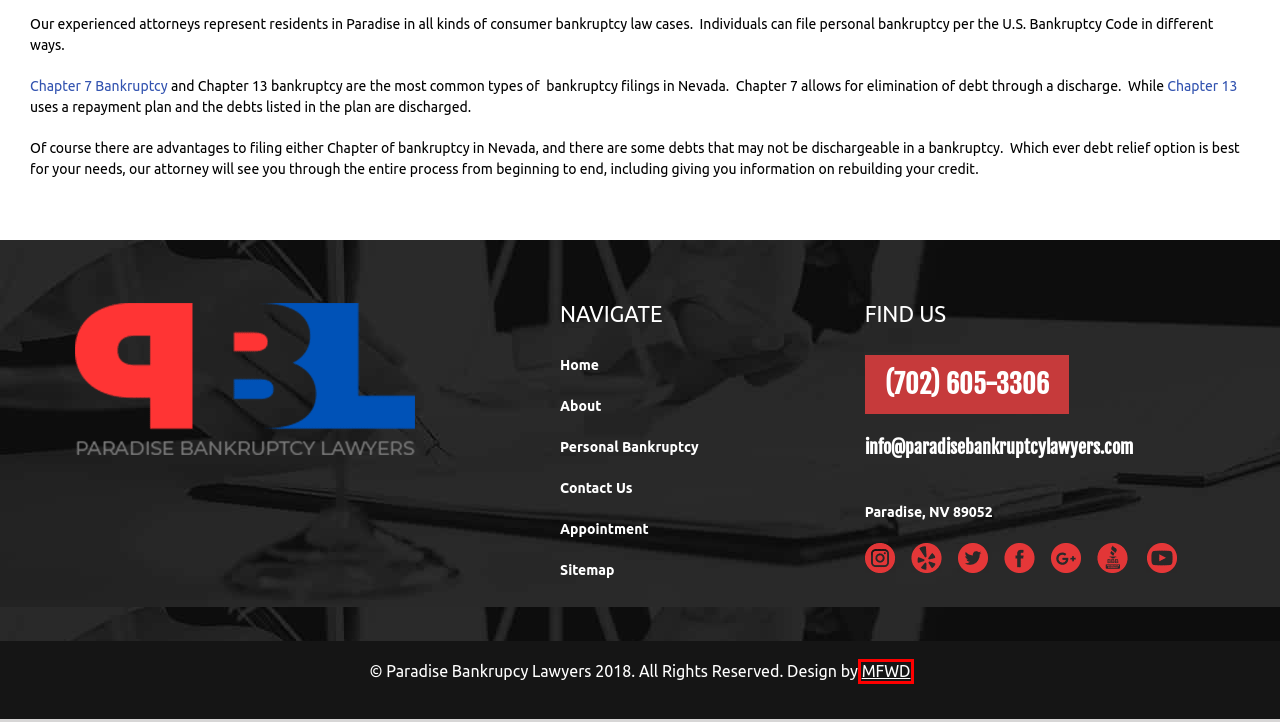A screenshot of a webpage is given with a red bounding box around a UI element. Choose the description that best matches the new webpage shown after clicking the element within the red bounding box. Here are the candidates:
A. Contact Us - Our Paradise Bankruptcy Lawyers Offer Free Consultations
B. About Las Vegas Bankruptcy Attorney Erik Severino | Paradise Lawyer
C. Paradise, NV Debt Relief Attorney | Chapter 13 Bankruptcy, 702-605-3306
D. FAQ Page - Paradise Bankruptcy Lawyer | Frequently Asked BK Questions
E. Paradise Debt relief and Bankruptcy Lawyer | Free Consults 702-605-3306
F. Arizona Web Design & SEO | My Favorite Web Designs
G. Paradise Chapter 7 Bankruptcy and Debt Relief Lawyer in Paradise, NV
H. Appointment - Paradise Bankruptcy Lawyers

F